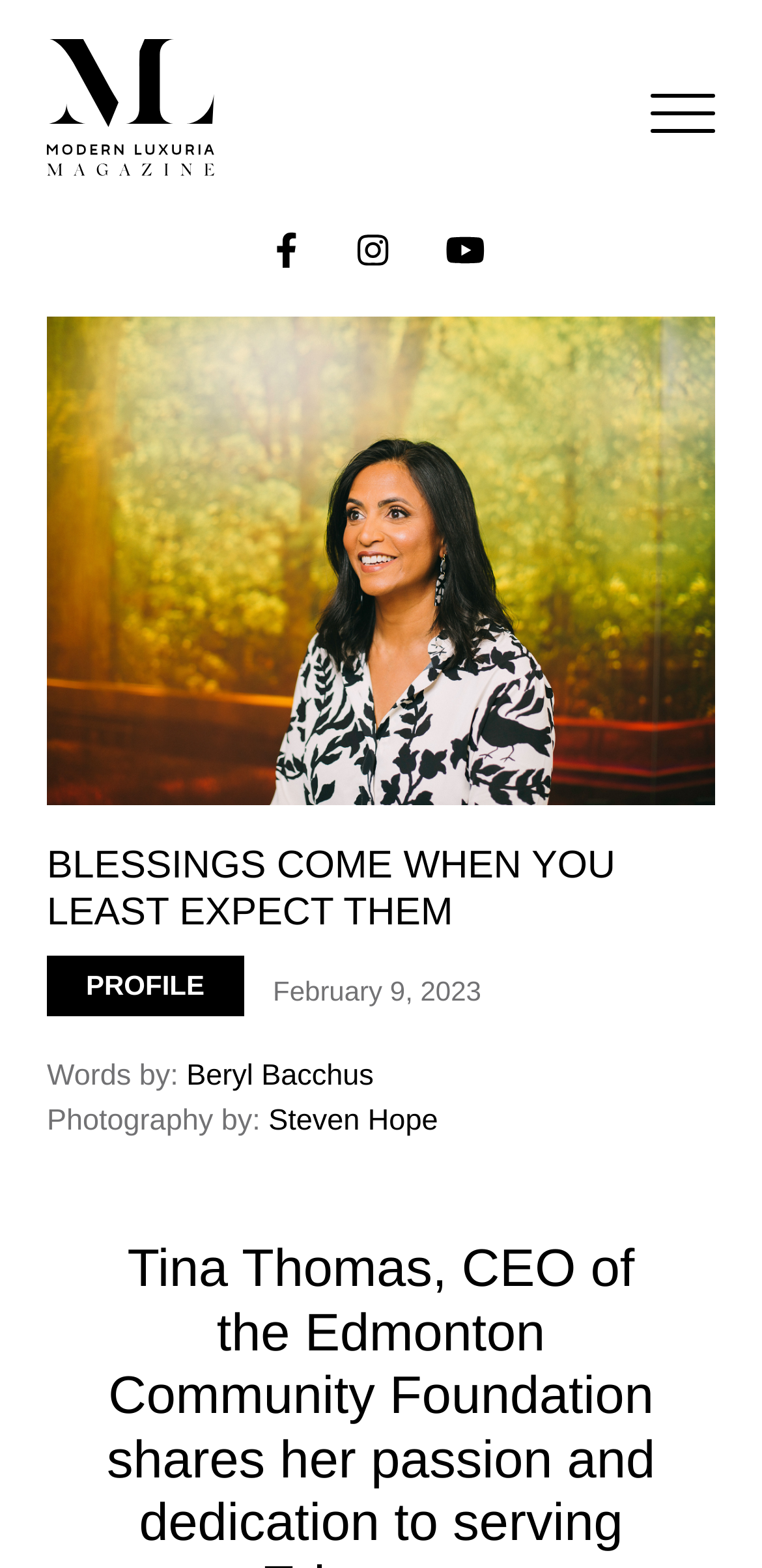What is the category of the article?
Please provide a comprehensive answer based on the information in the image.

The webpage has a section labeled 'PROFILE', suggesting that the article is a profile or an interview of Tina Thomas, the CEO of the Edmonton Community Foundation.